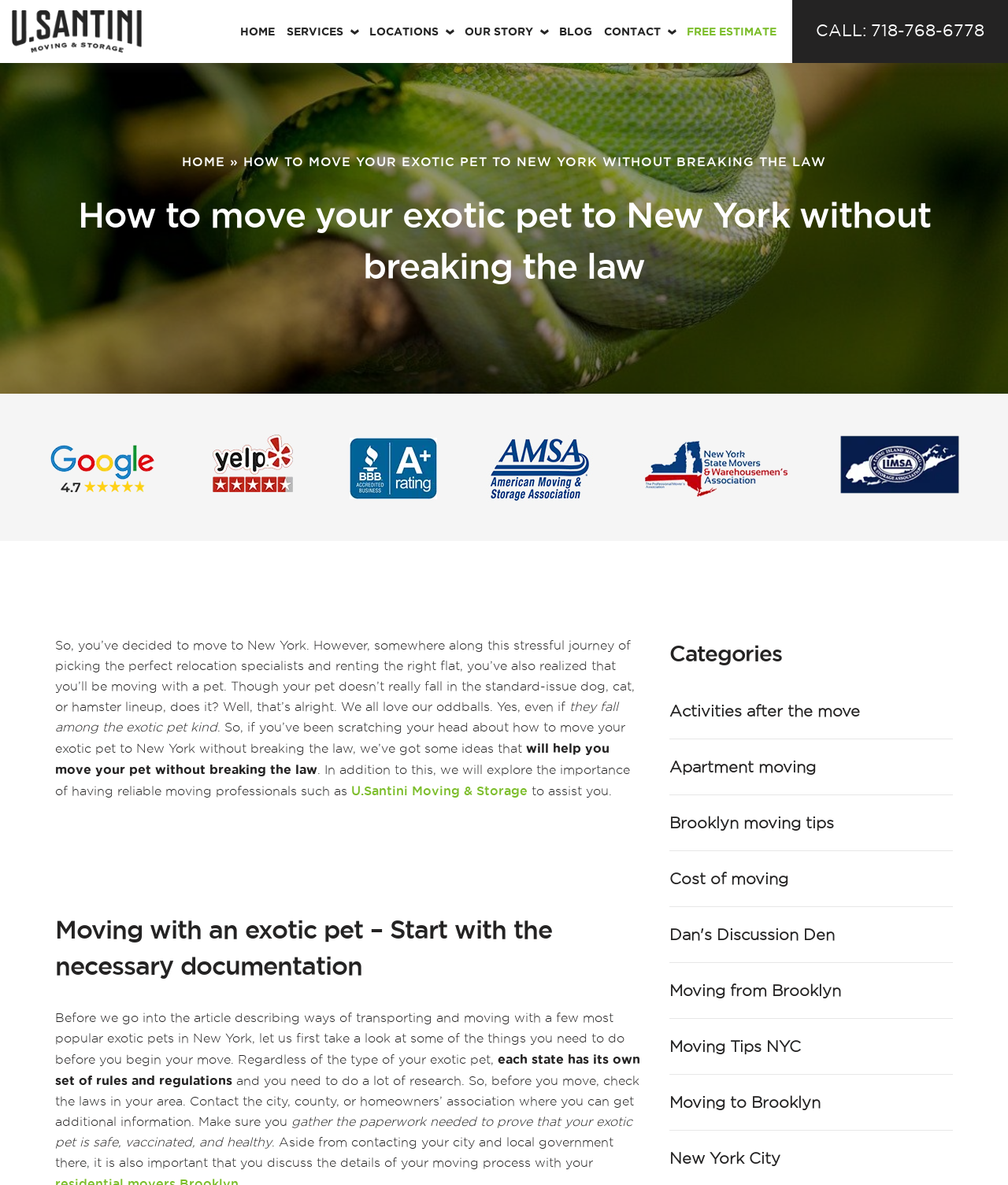Please examine the image and provide a detailed answer to the question: What is the company name mentioned on the webpage?

The company name is mentioned in the top-left corner of the webpage, and it is also mentioned in the text as a reliable moving professional that can assist with moving exotic pets.